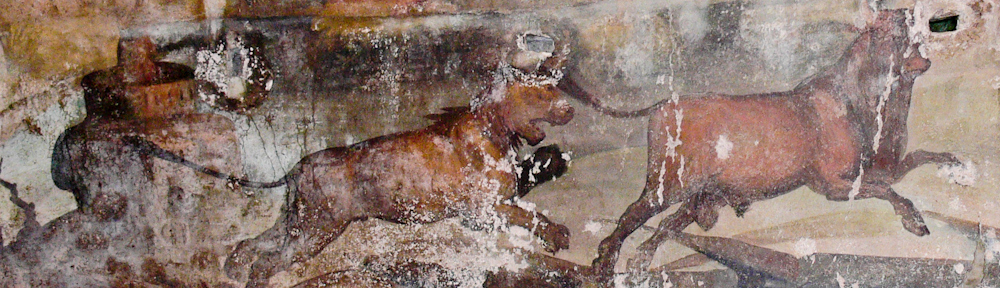What is the condition of the mural's surface?
Provide a comprehensive and detailed answer to the question.

The caption states that the scene is characterized by a rustic, weathered surface, which implies that the mural's surface is old and worn out, with visible cracks and erosion.